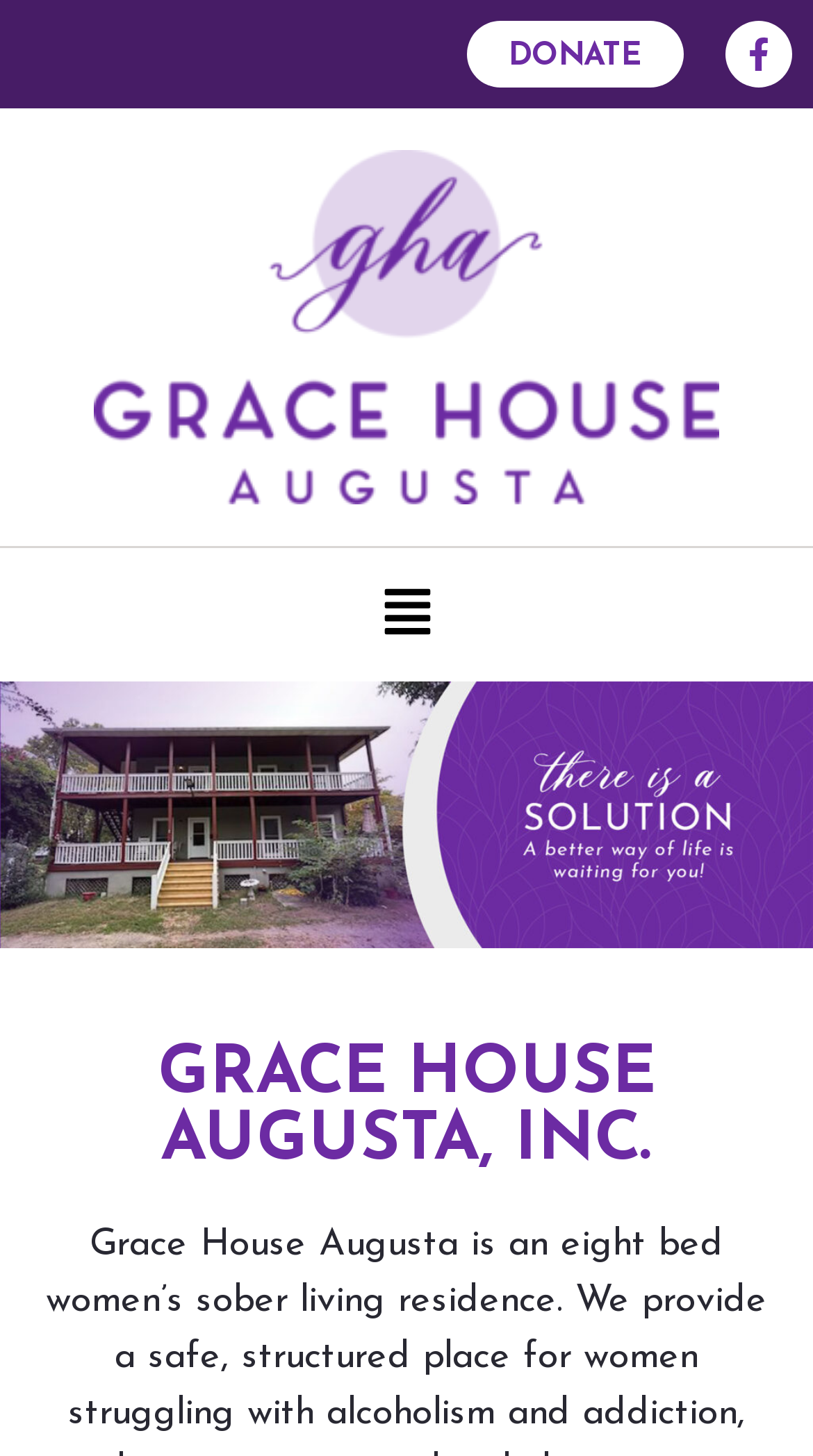Please give a succinct answer using a single word or phrase:
What is the name of the organization?

GRACE HOUSE AUGUSTA, INC.